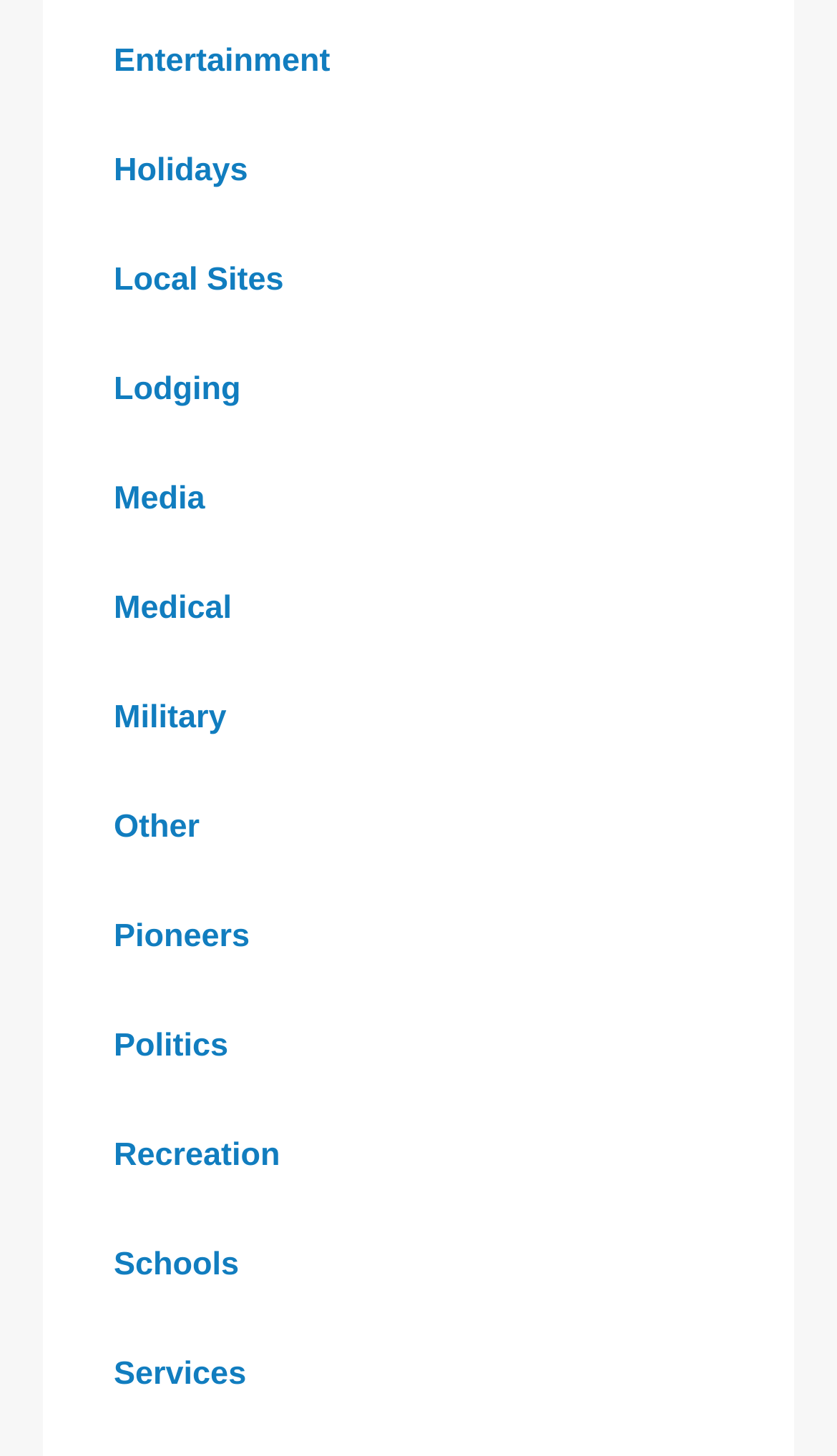What is the category that comes after 'Local Sites'?
Please look at the screenshot and answer in one word or a short phrase.

Lodging